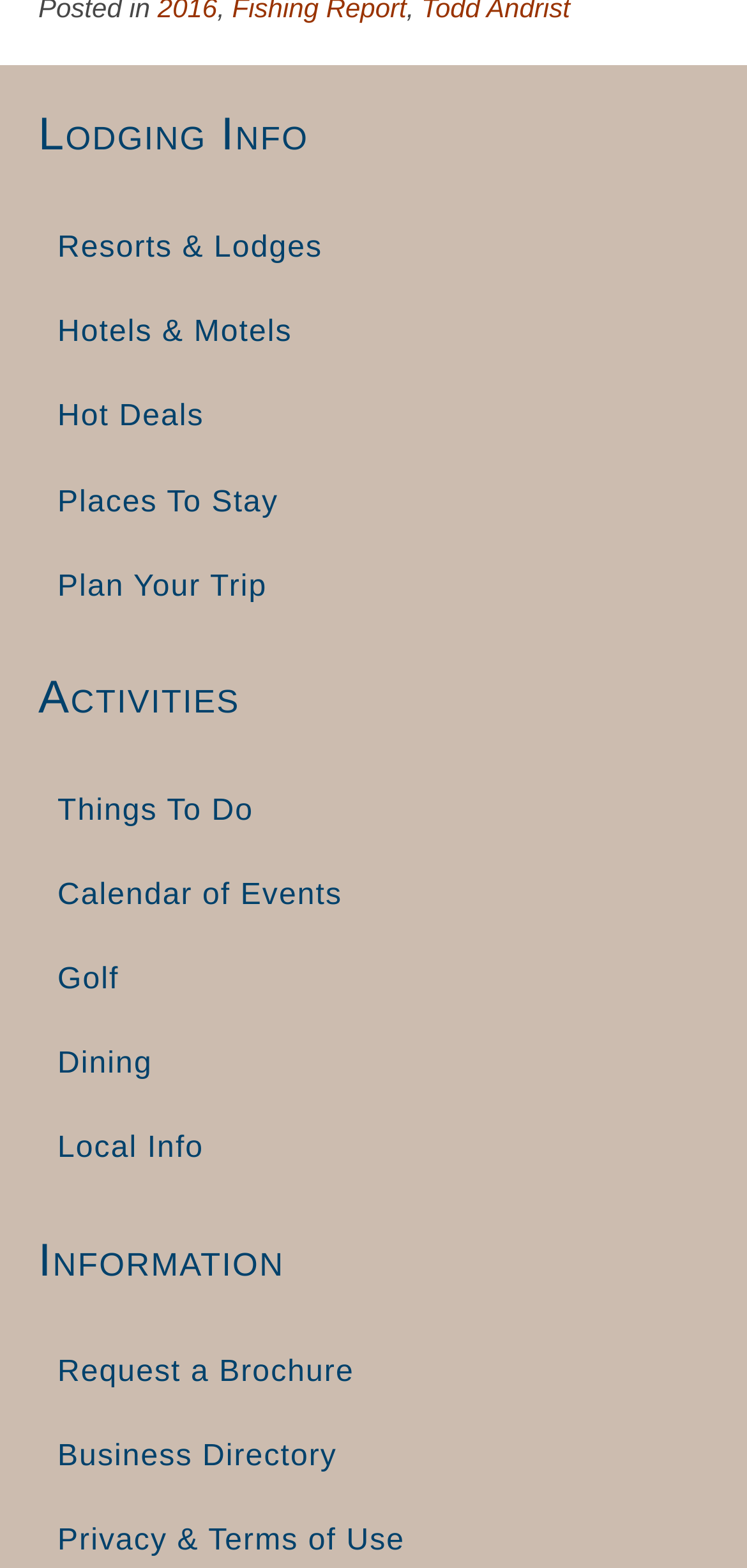How can I get more information?
Your answer should be a single word or phrase derived from the screenshot.

Request a Brochure